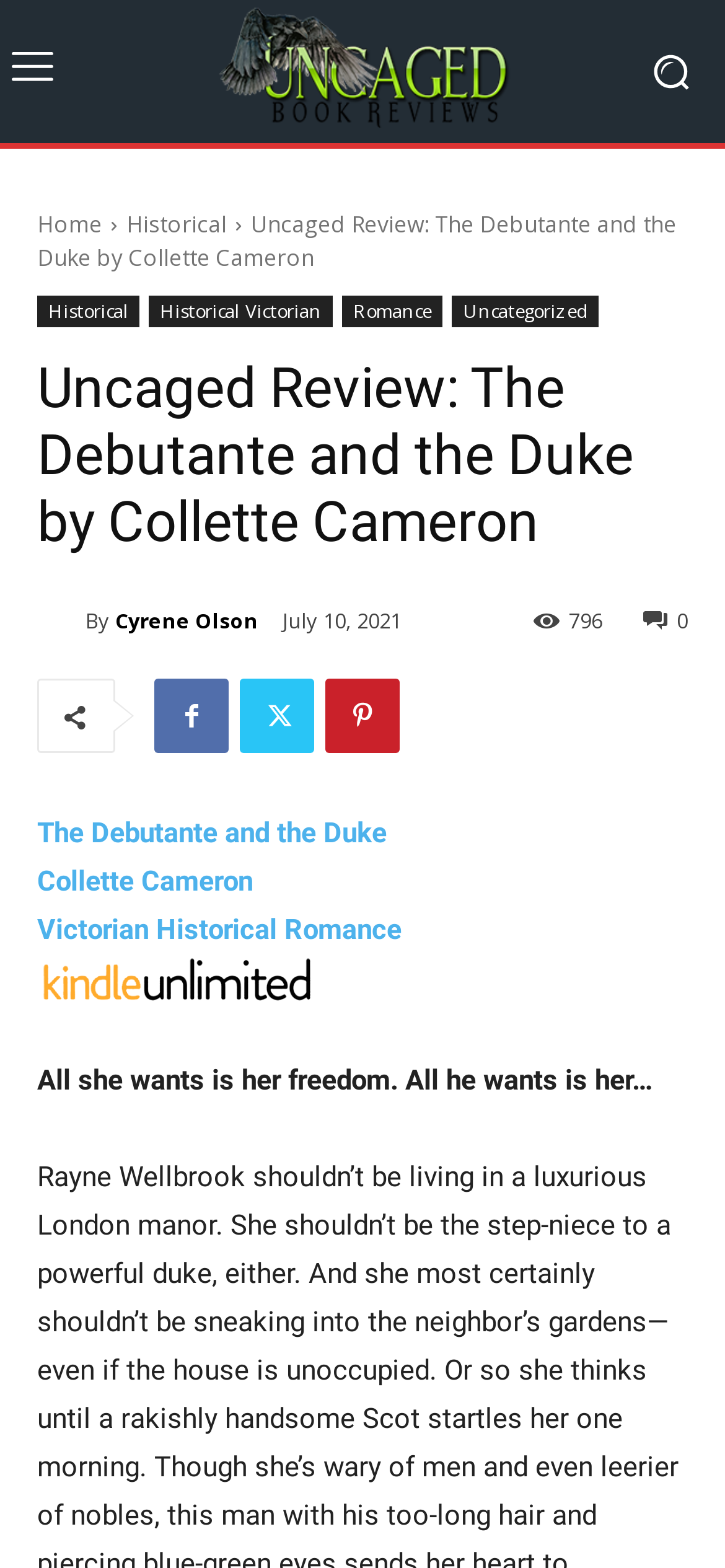Who is the author of the book?
Please provide a single word or phrase answer based on the image.

Collette Cameron